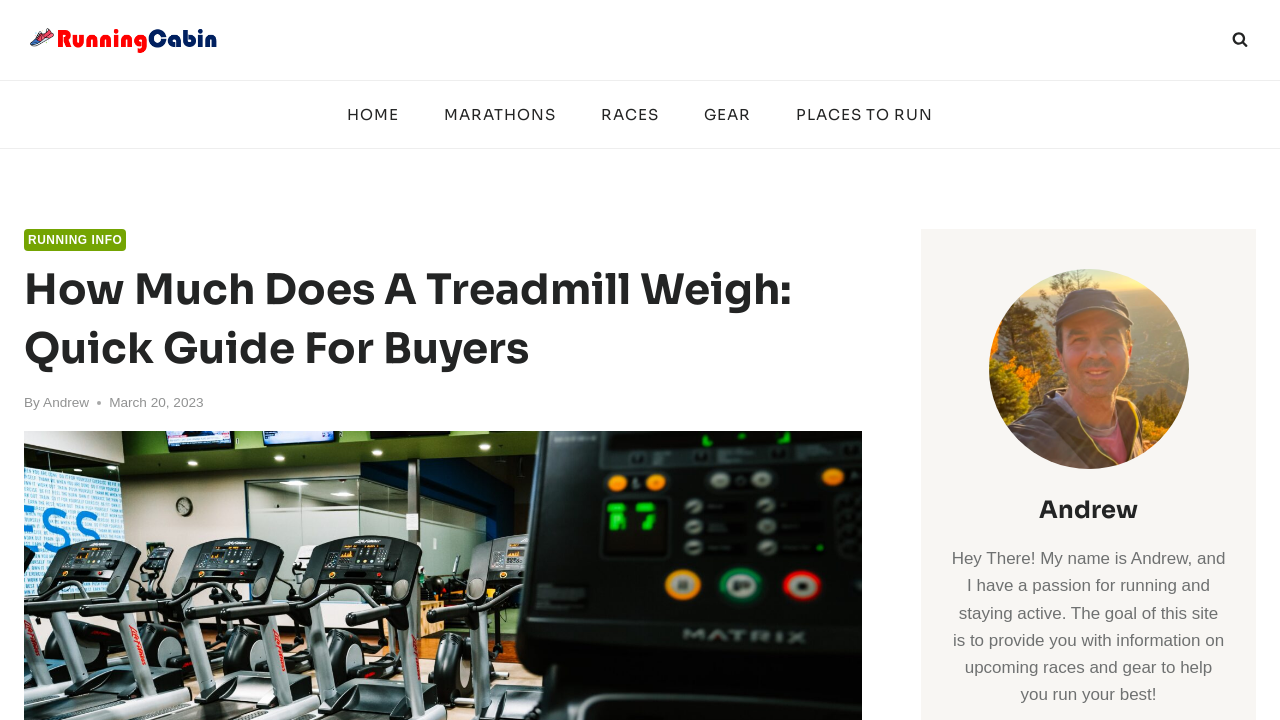Identify and extract the main heading from the webpage.

How Much Does A Treadmill Weigh: Quick Guide For Buyers